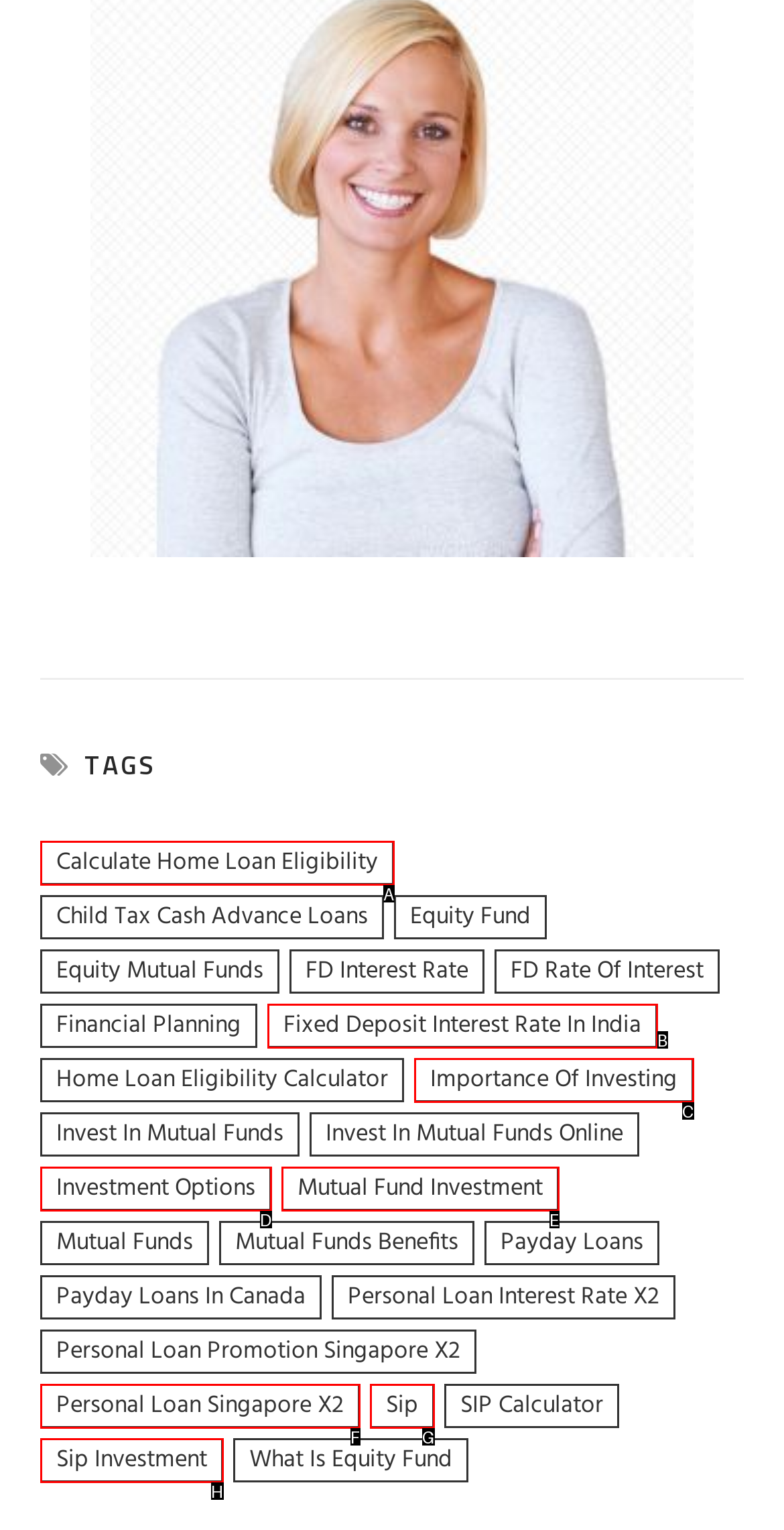Identify the option that corresponds to the description: mutual fund investment. Provide only the letter of the option directly.

E